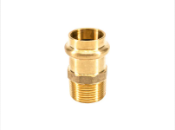Give a meticulous account of what the image depicts.

This image showcases a polished brass plumbing fitting, specifically identified as a "2PS1S77 1 Press x 1 MPT Adapter." The fitting features a threaded end designed for connecting to standard pipes and a smooth end for press fitting applications, ensuring a durable and leak-free connection. Its lead-free composition emphasizes safety and compliance with health standards, making it suitable for potable water systems. The vibrant brass finish not only enhances its aesthetic appeal but also provides resistance to corrosion, extending its lifespan in various plumbing scenarios. This component is particularly useful for both professional plumbing installations and DIY projects, highlighting its versatility in modern plumbing systems.